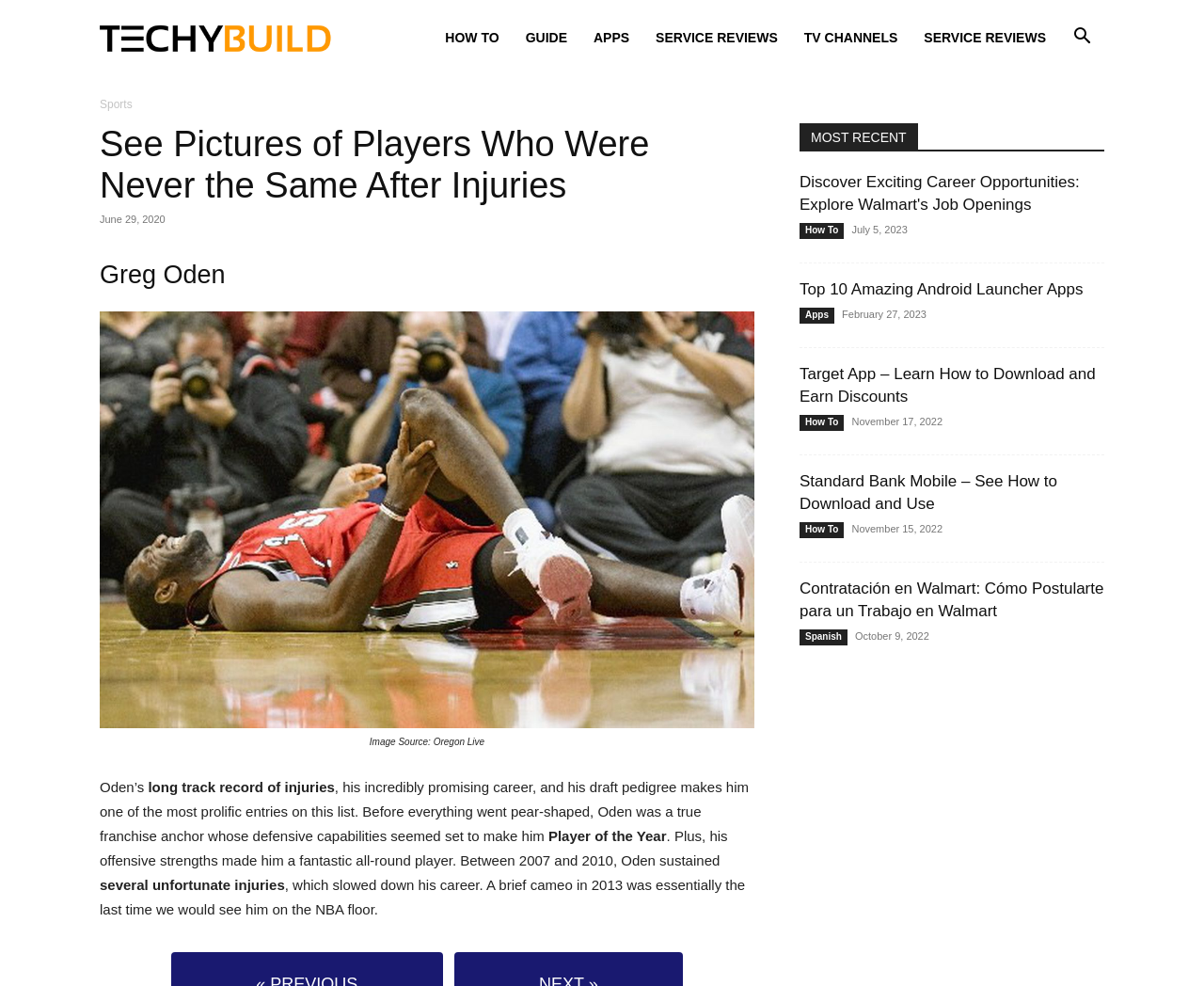Determine the bounding box coordinates for the region that must be clicked to execute the following instruction: "Discover Exciting Career Opportunities at Walmart".

[0.664, 0.174, 0.917, 0.219]